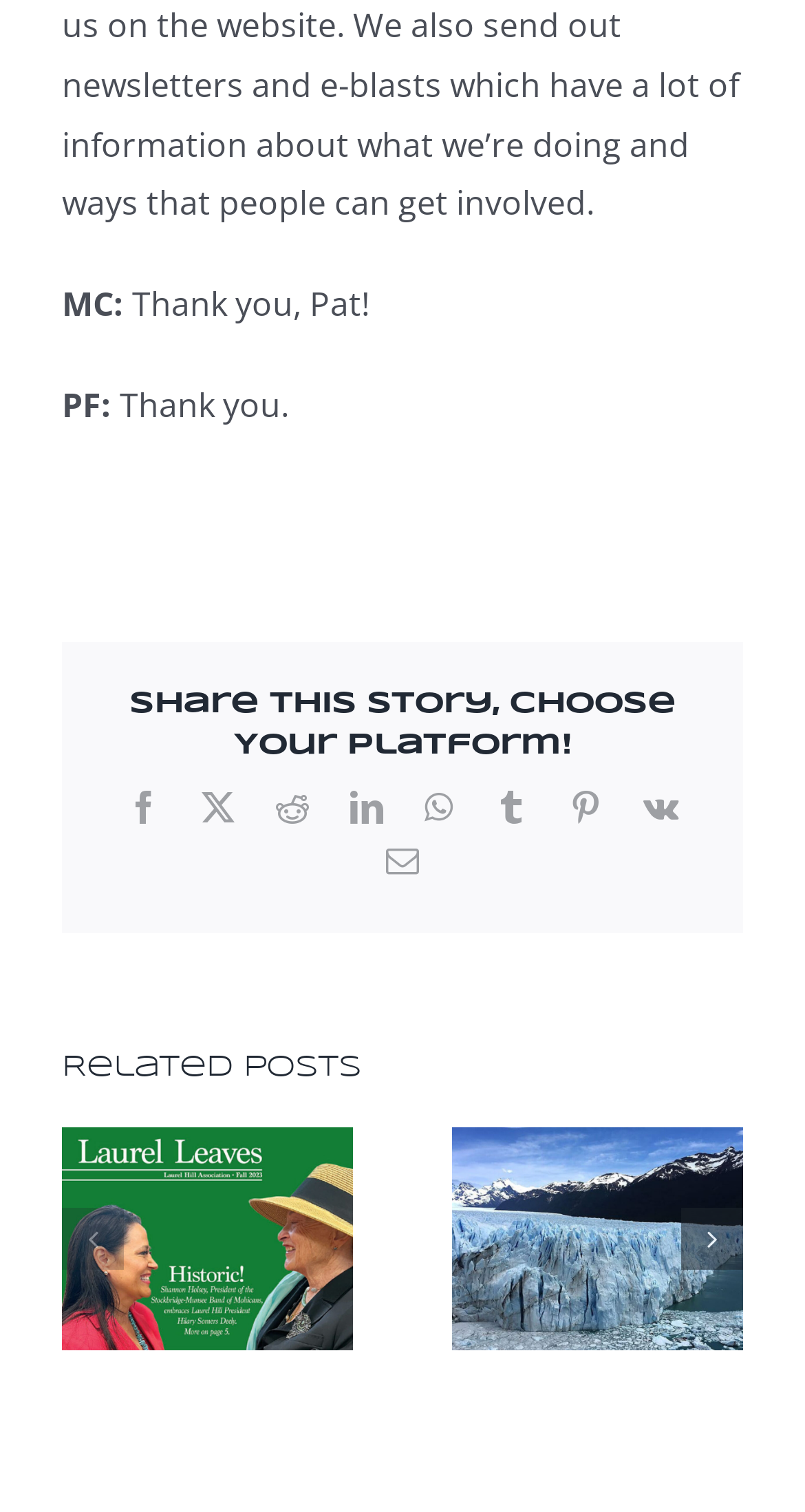How many related posts are displayed?
Answer with a single word or short phrase according to what you see in the image.

2